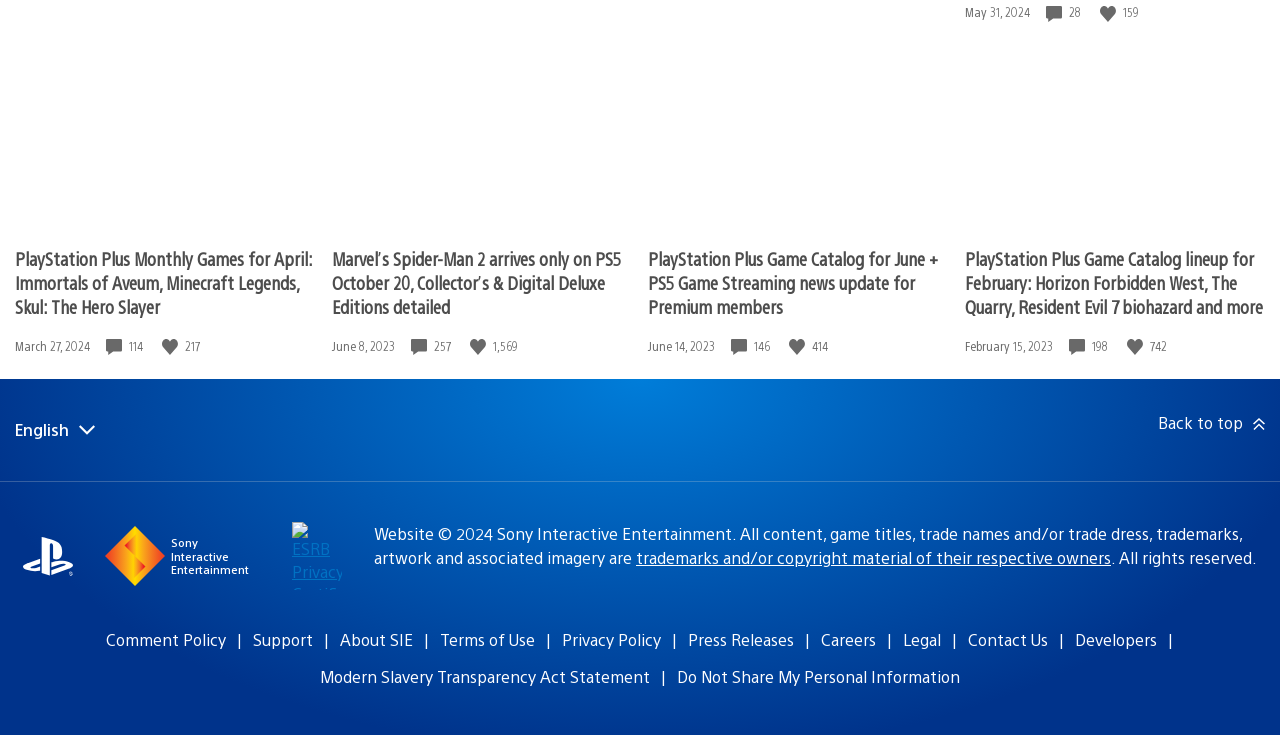Determine the bounding box coordinates of the clickable element to achieve the following action: 'View the article about PlayStation Plus Monthly Games for April'. Provide the coordinates as four float values between 0 and 1, formatted as [left, top, right, bottom].

[0.012, 0.336, 0.244, 0.433]